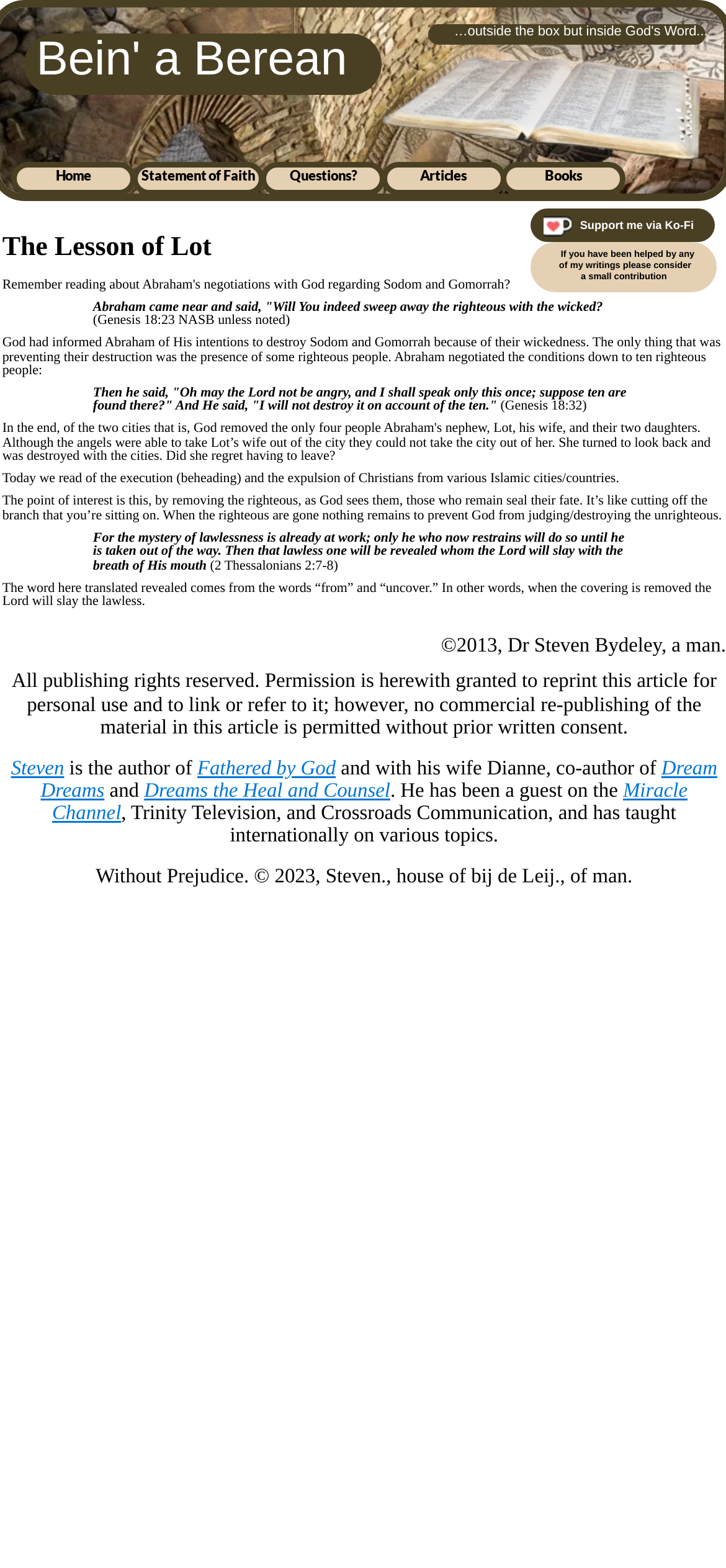Please determine and provide the text content of the webpage's heading.

Bein' a Berean